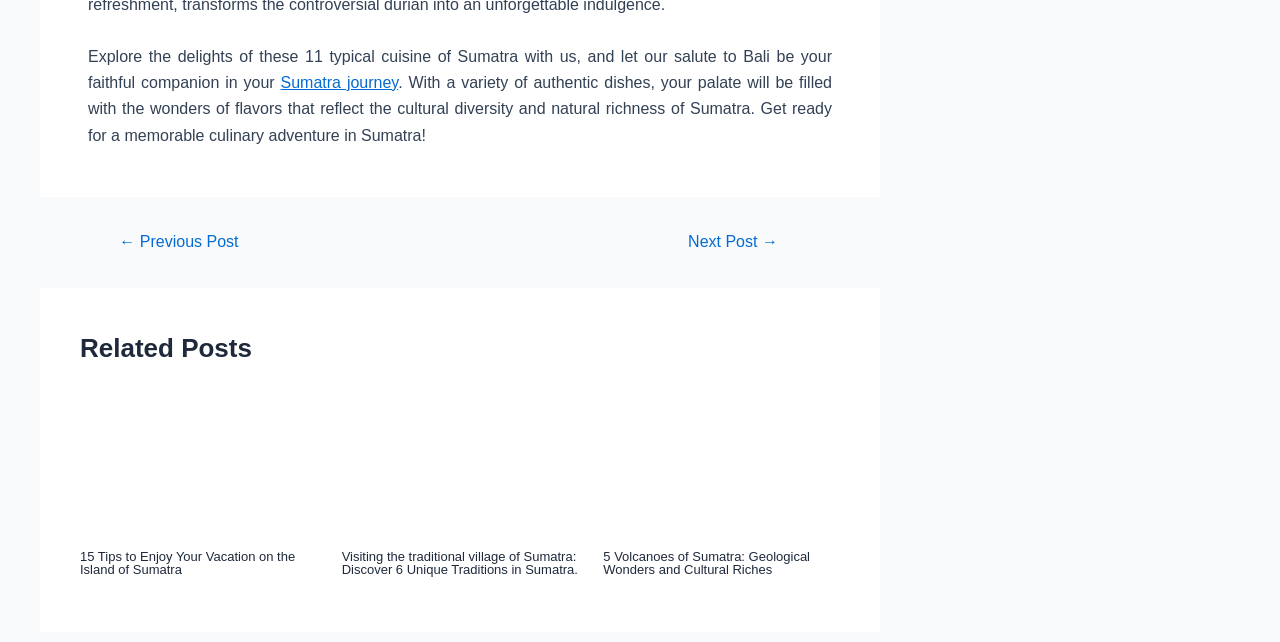Can you give a comprehensive explanation to the question given the content of the image?
How many articles are listed in the 'Related Posts' section?

There are three articles listed in the 'Related Posts' section, each with a unique heading, link, and image. The articles are 'Vacation on the Island of Sumatra', 'Visiting the traditional village of Sumatra', and 'Gunung berapi di Sumatra'.